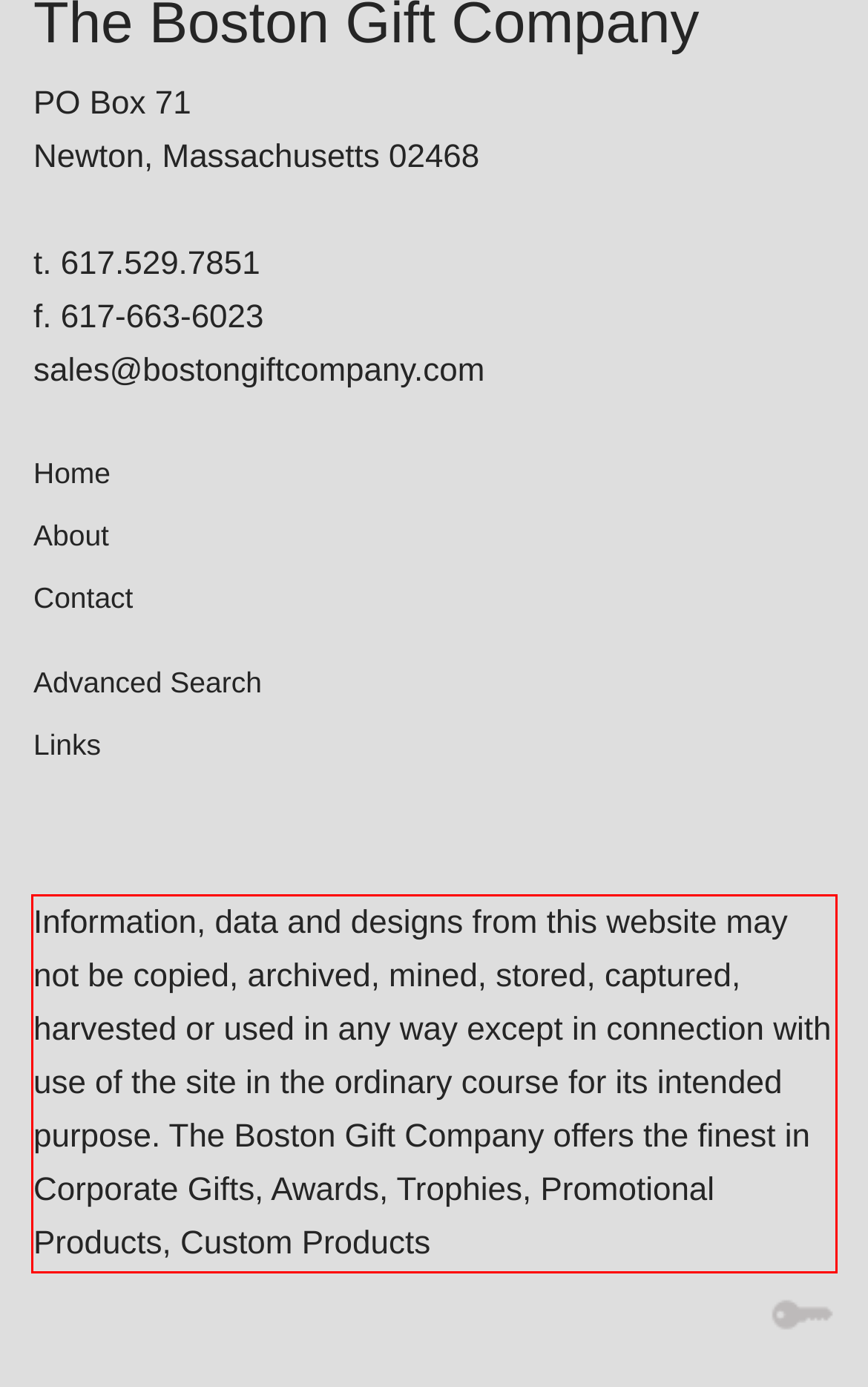Given a screenshot of a webpage containing a red bounding box, perform OCR on the text within this red bounding box and provide the text content.

Information, data and designs from this website may not be copied, archived, mined, stored, captured, harvested or used in any way except in connection with use of the site in the ordinary course for its intended purpose. The Boston Gift Company offers the finest in Corporate Gifts, Awards, Trophies, Promotional Products, Custom Products